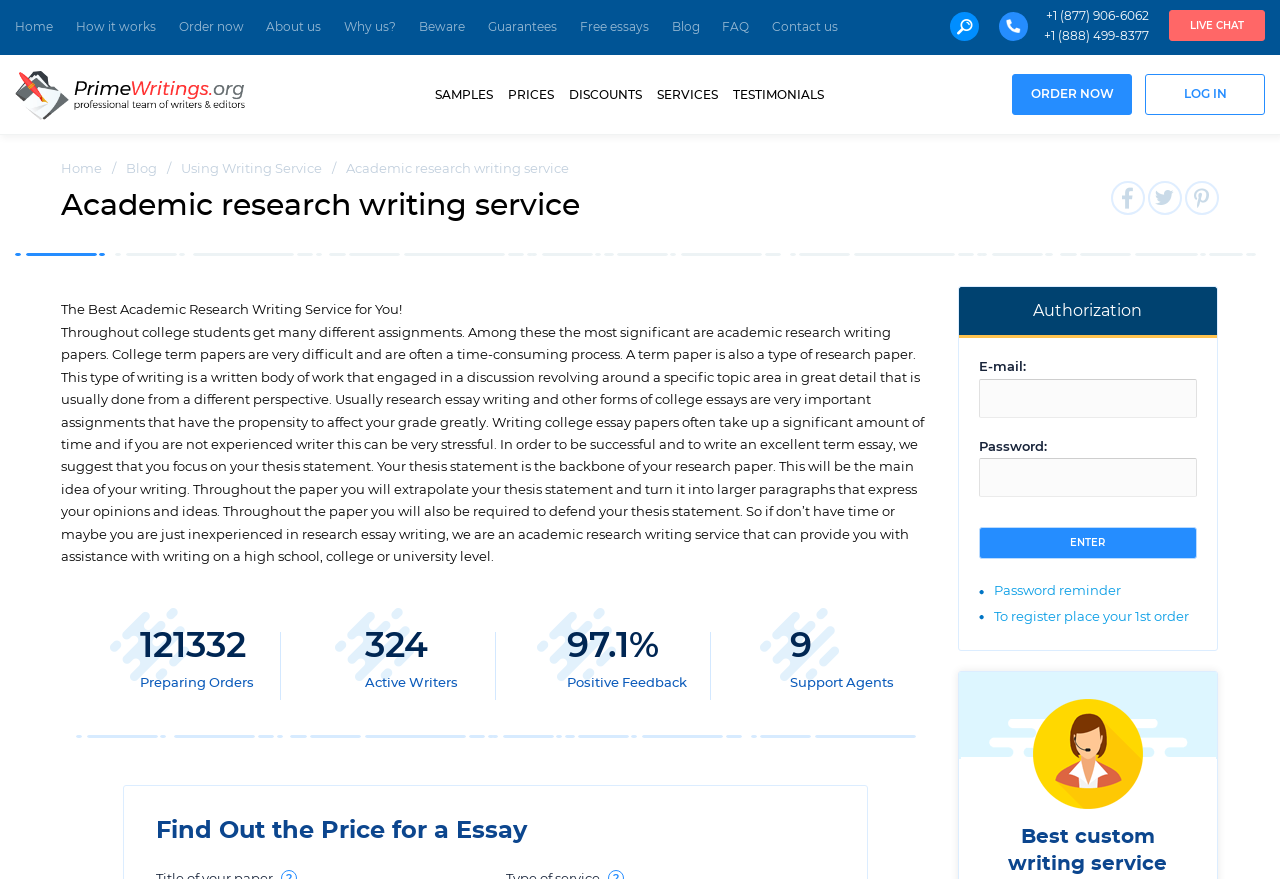Please find the bounding box coordinates of the element's region to be clicked to carry out this instruction: "Enter email address".

[0.765, 0.431, 0.935, 0.475]